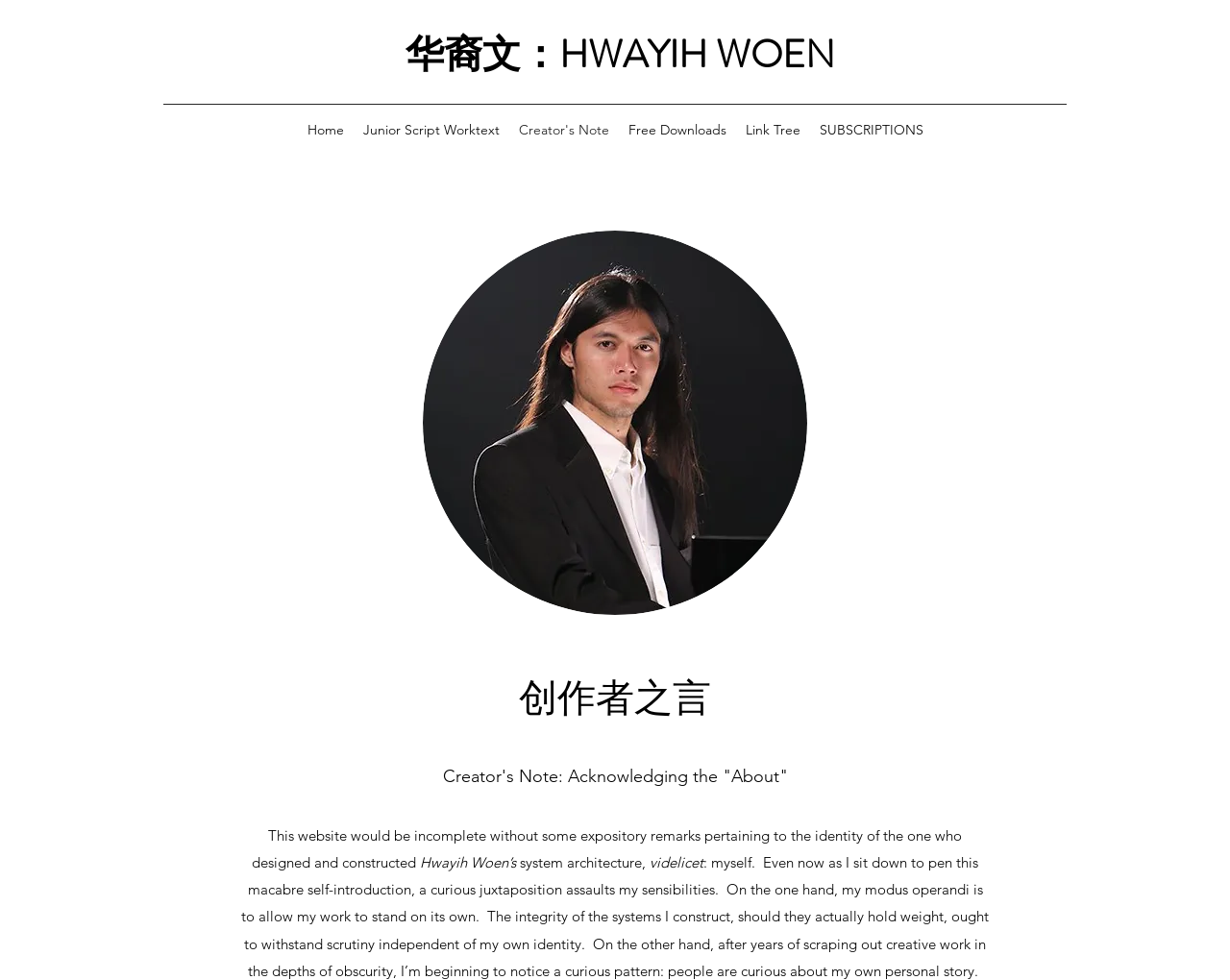Predict the bounding box of the UI element that fits this description: "Junior Script Worktext".

[0.287, 0.118, 0.414, 0.147]